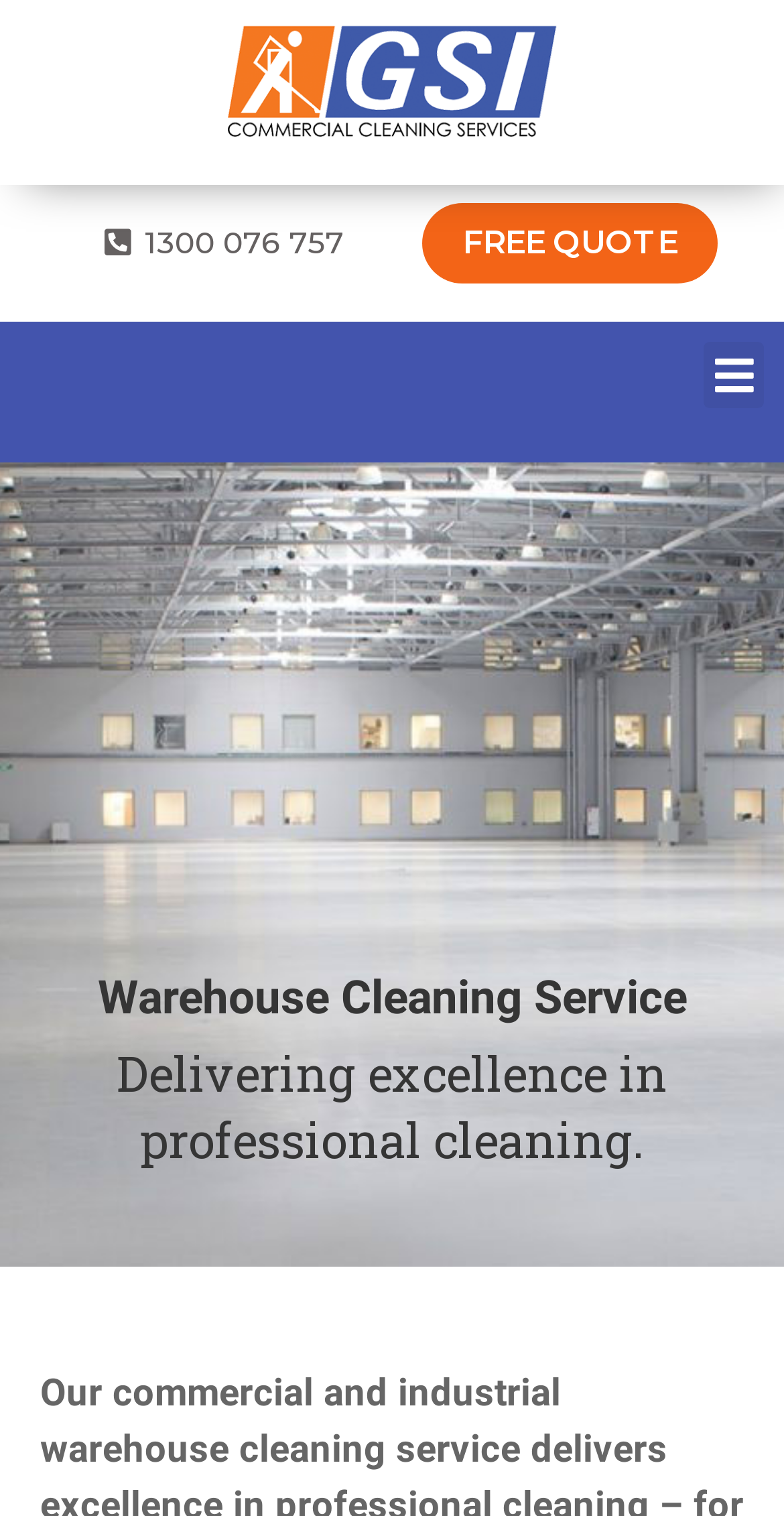Given the element description, predict the bounding box coordinates in the format (top-left x, top-left y, bottom-right x, bottom-right y), using floating point numbers between 0 and 1: FREE QUOTE

[0.538, 0.134, 0.915, 0.187]